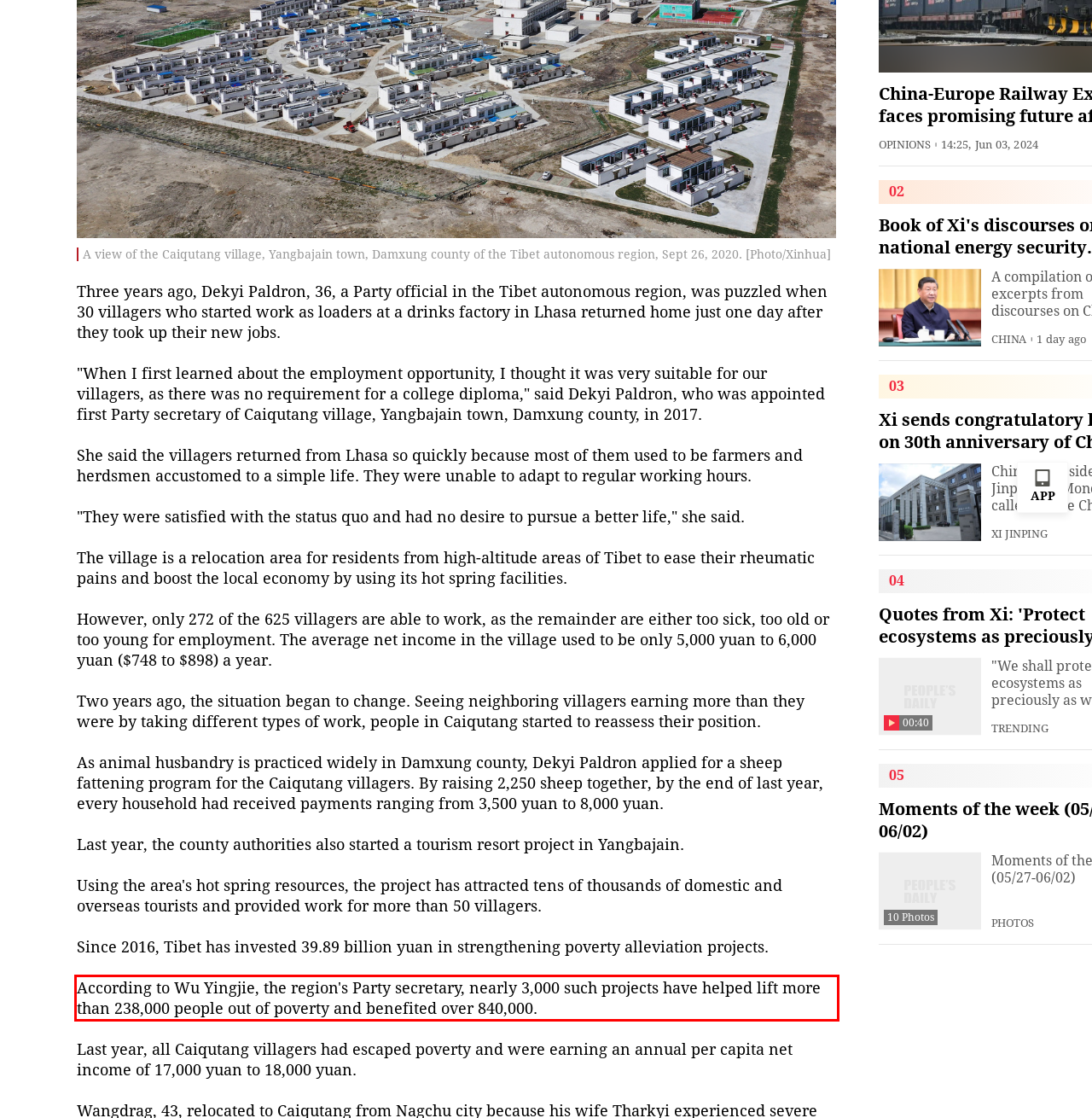Please extract the text content within the red bounding box on the webpage screenshot using OCR.

According to Wu Yingjie, the region's Party secretary, nearly 3,000 such projects have helped lift more than 238,000 people out of poverty and benefited over 840,000.